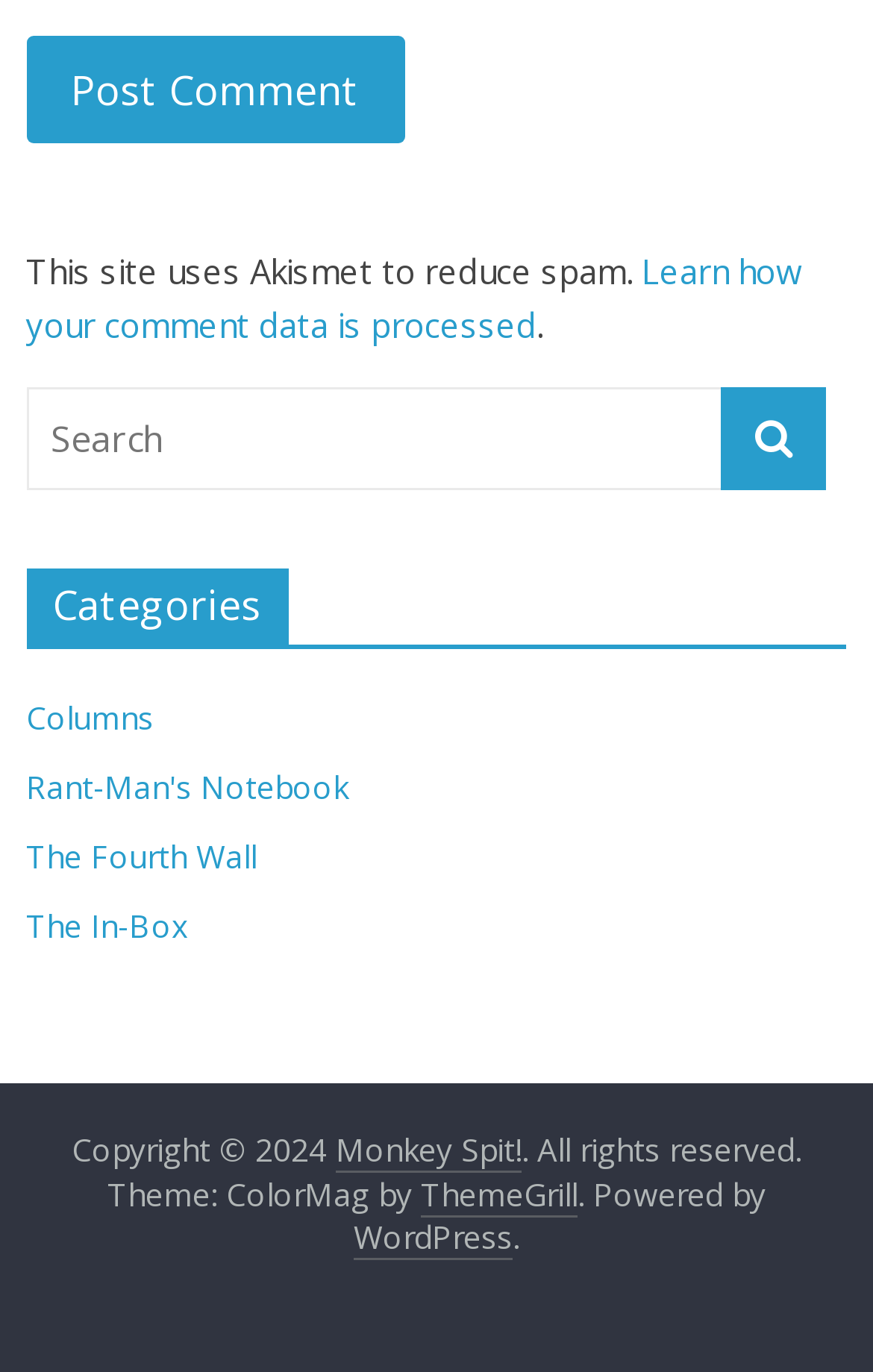Predict the bounding box of the UI element that fits this description: "Rant-Man's Notebook".

[0.03, 0.558, 0.399, 0.589]